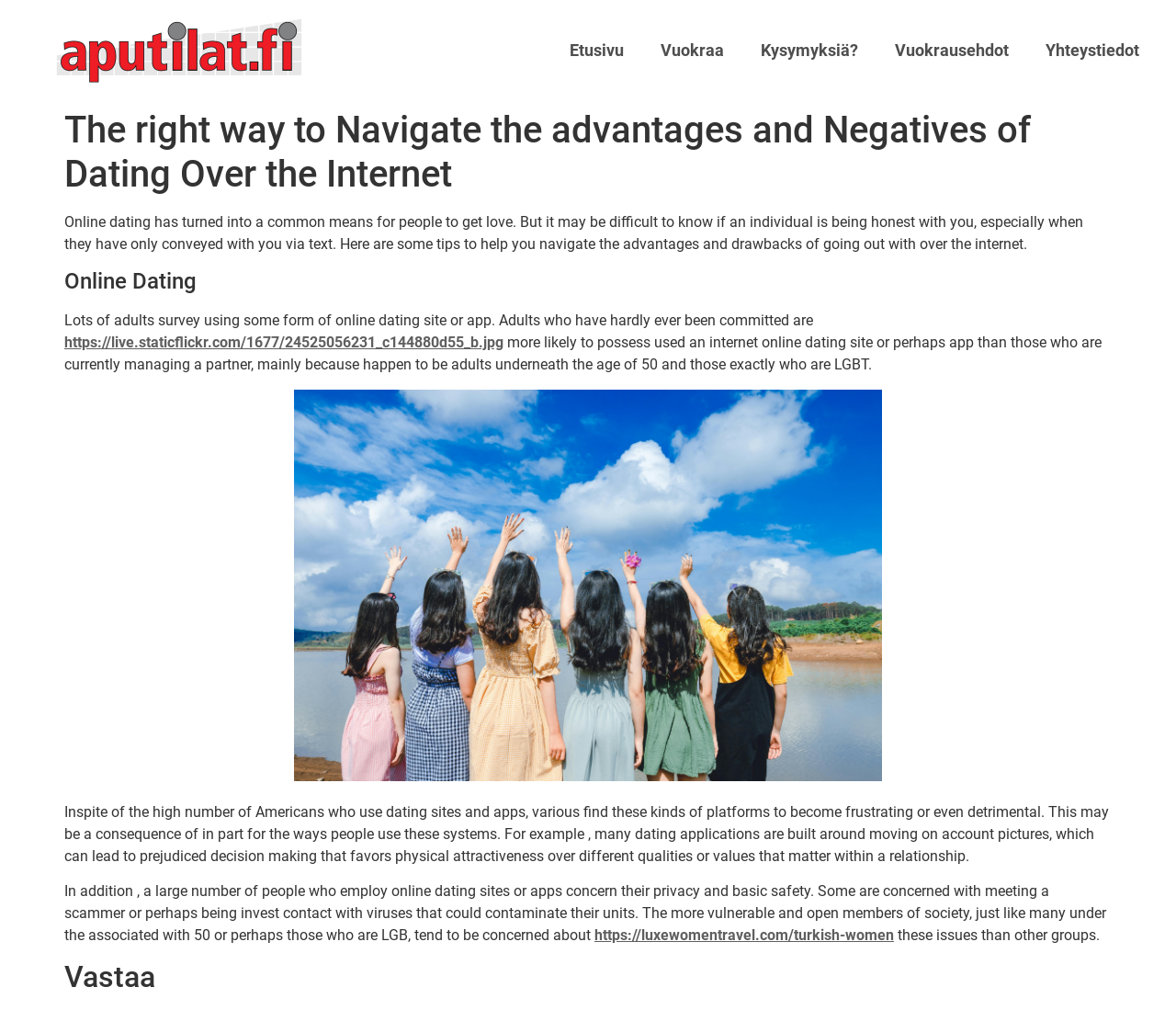Answer this question in one word or a short phrase: What is the percentage of adults who have used online dating sites or apps?

Not specified